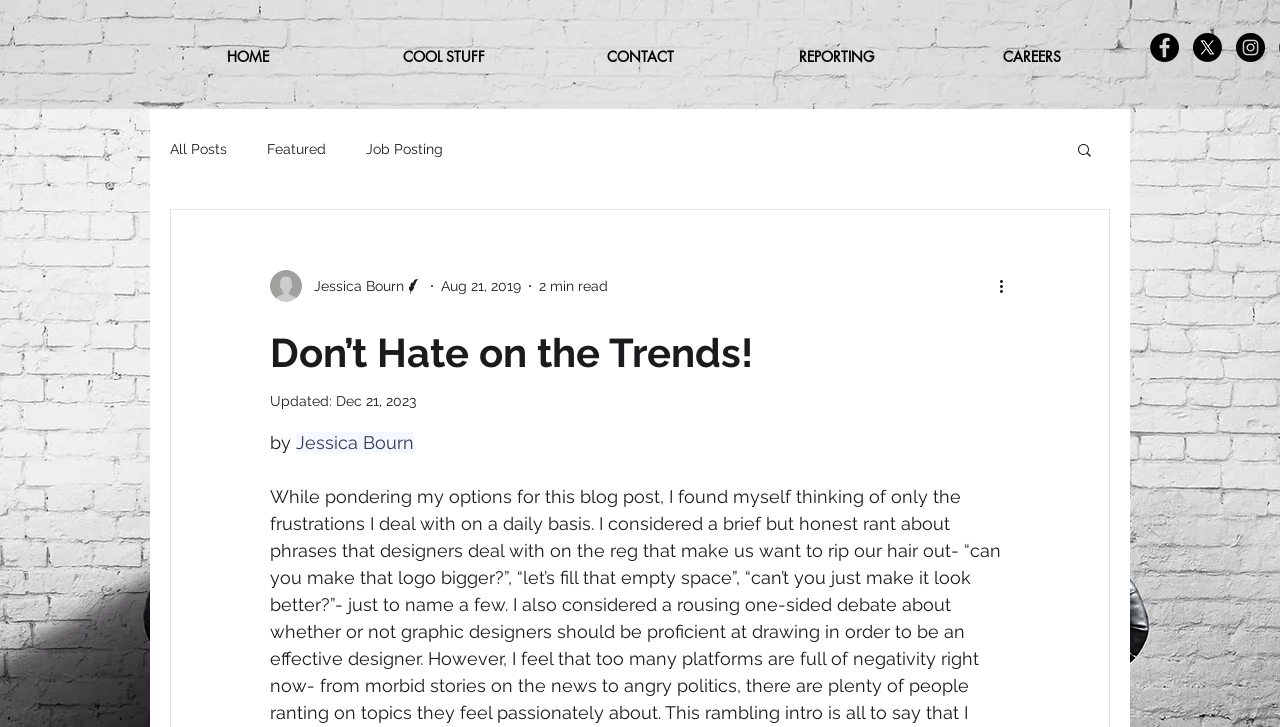Give a detailed overview of the webpage's appearance and contents.

This webpage appears to be a blog post titled "Don't Hate on the Trends!" with a prominent heading at the top center of the page. Below the heading, there is a section with the writer's information, including a picture of Jessica Bourn, her name, and her title as a writer. To the right of this section, there is a timestamp indicating that the post was written on August 21, 2019, and an estimate of a 2-minute read.

Above the writer's information, there is a navigation menu with links to "HOME", "COOL STUFF", "CONTACT", "REPORTING", and "CAREERS". This menu is situated at the top of the page, spanning almost the entire width. To the right of the navigation menu, there are three social media links, each represented by a black circle icon, for Facebook, Twitter, and Instagram.

On the top right corner of the page, there is a search button with a magnifying glass icon. Below the navigation menu, there is another navigation section with links to "All Posts", "Featured", and "Job Posting", which appears to be related to the blog.

At the bottom of the writer's information section, there is a button labeled "More actions" with an icon. The post's content is not explicitly described in the accessibility tree, but it likely occupies the majority of the page's content area.